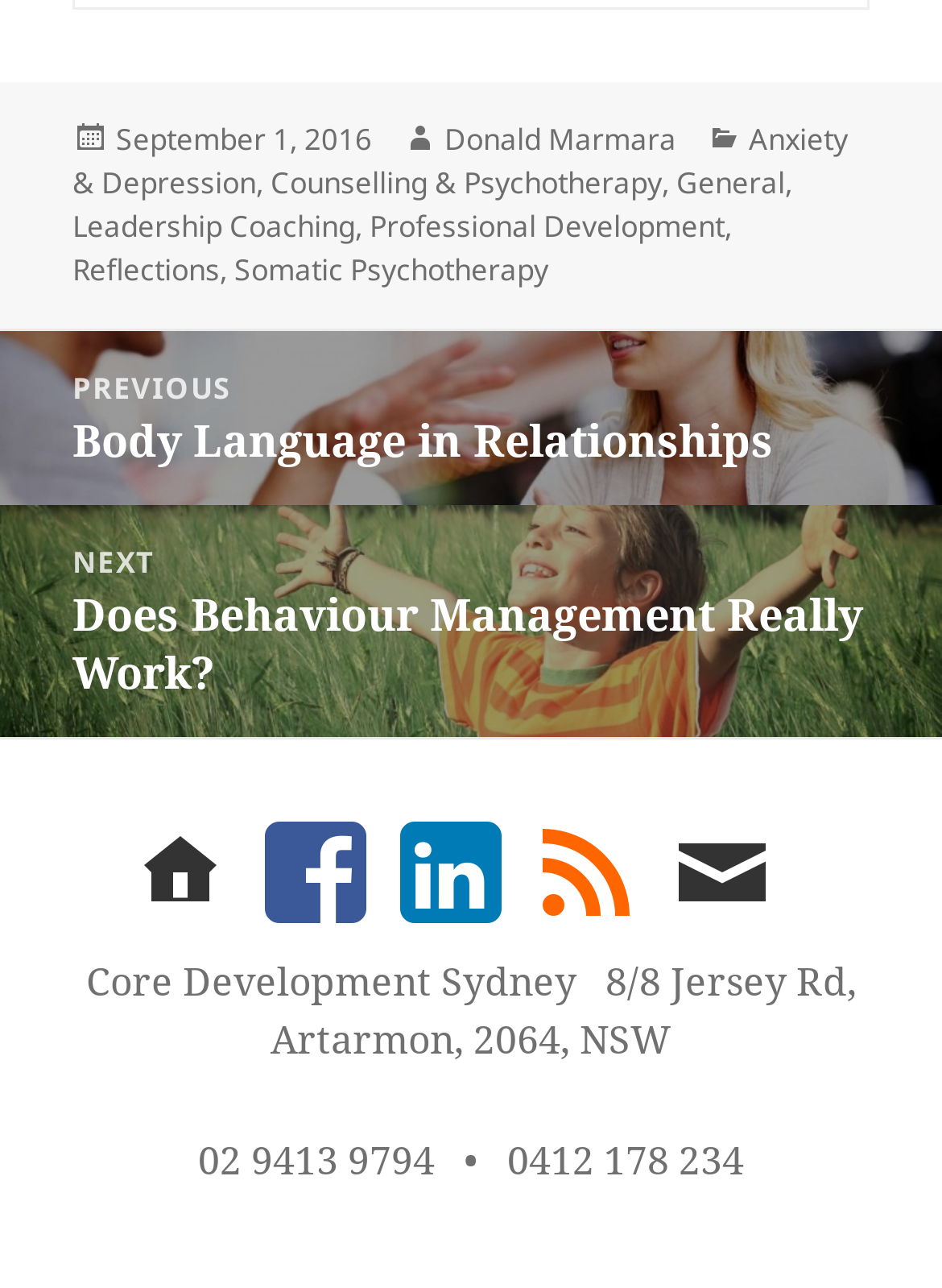Find and indicate the bounding box coordinates of the region you should select to follow the given instruction: "visit home page".

[0.13, 0.633, 0.253, 0.723]